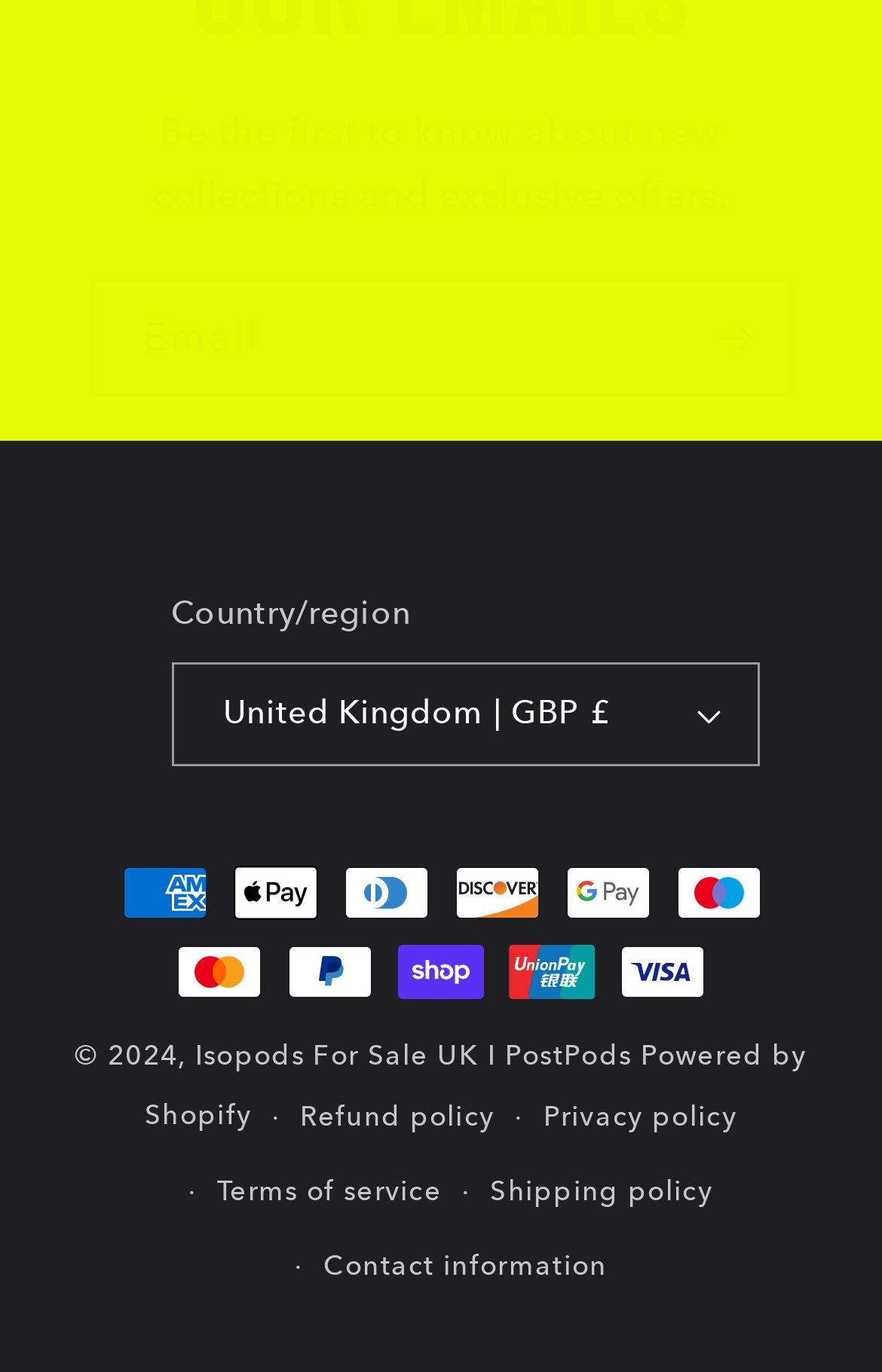Please identify the bounding box coordinates of the area that needs to be clicked to fulfill the following instruction: "Select country or region."

[0.194, 0.482, 0.862, 0.558]